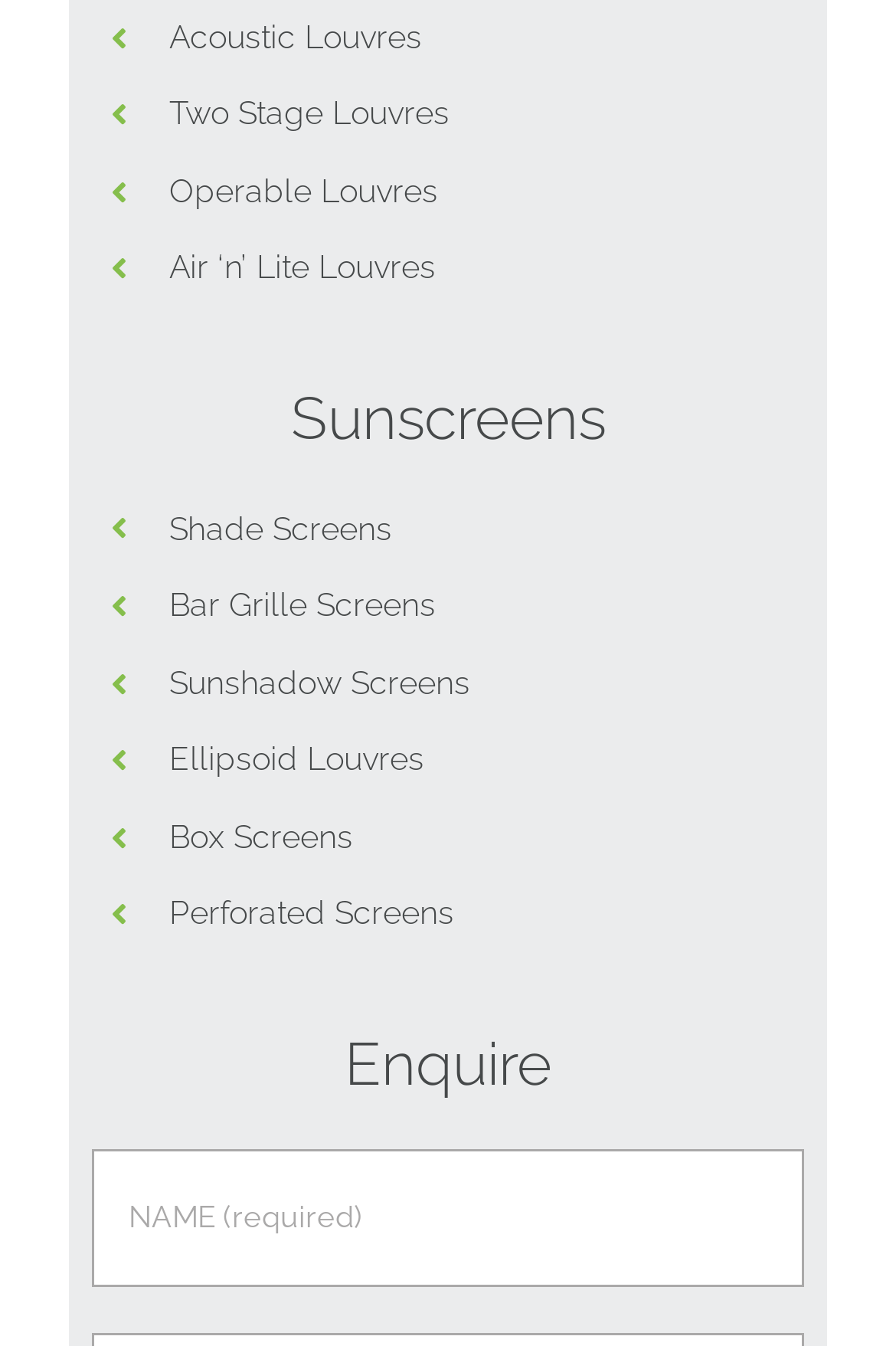What is the purpose of the 'Enquire' section?
Look at the screenshot and provide an in-depth answer.

The 'Enquire' section has a heading and a textbox with the label 'NAME (required)'. This suggests that the purpose of this section is to submit one's name, likely for inquiry or contact purposes.